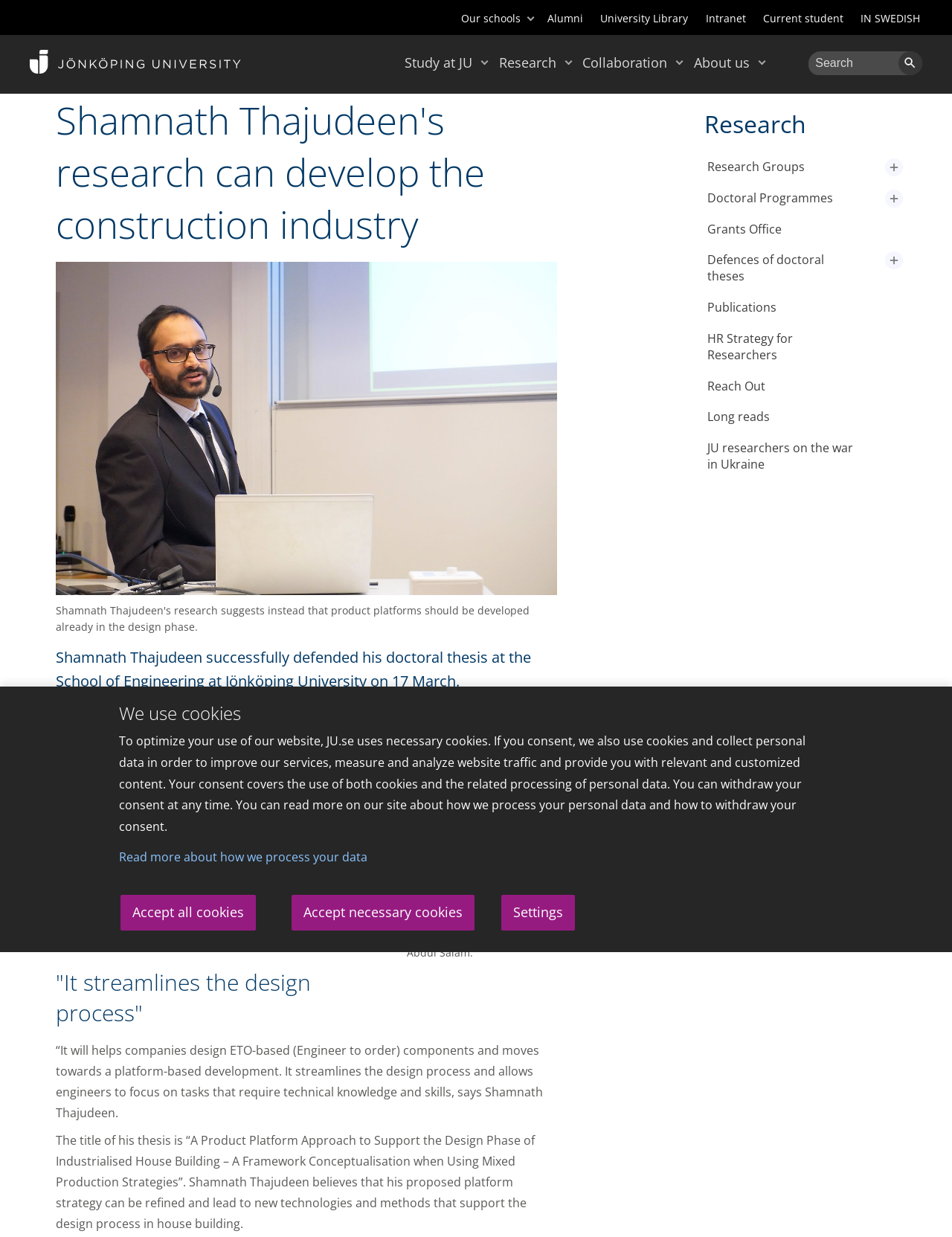Please mark the bounding box coordinates of the area that should be clicked to carry out the instruction: "Search for something".

[0.944, 0.041, 0.969, 0.061]